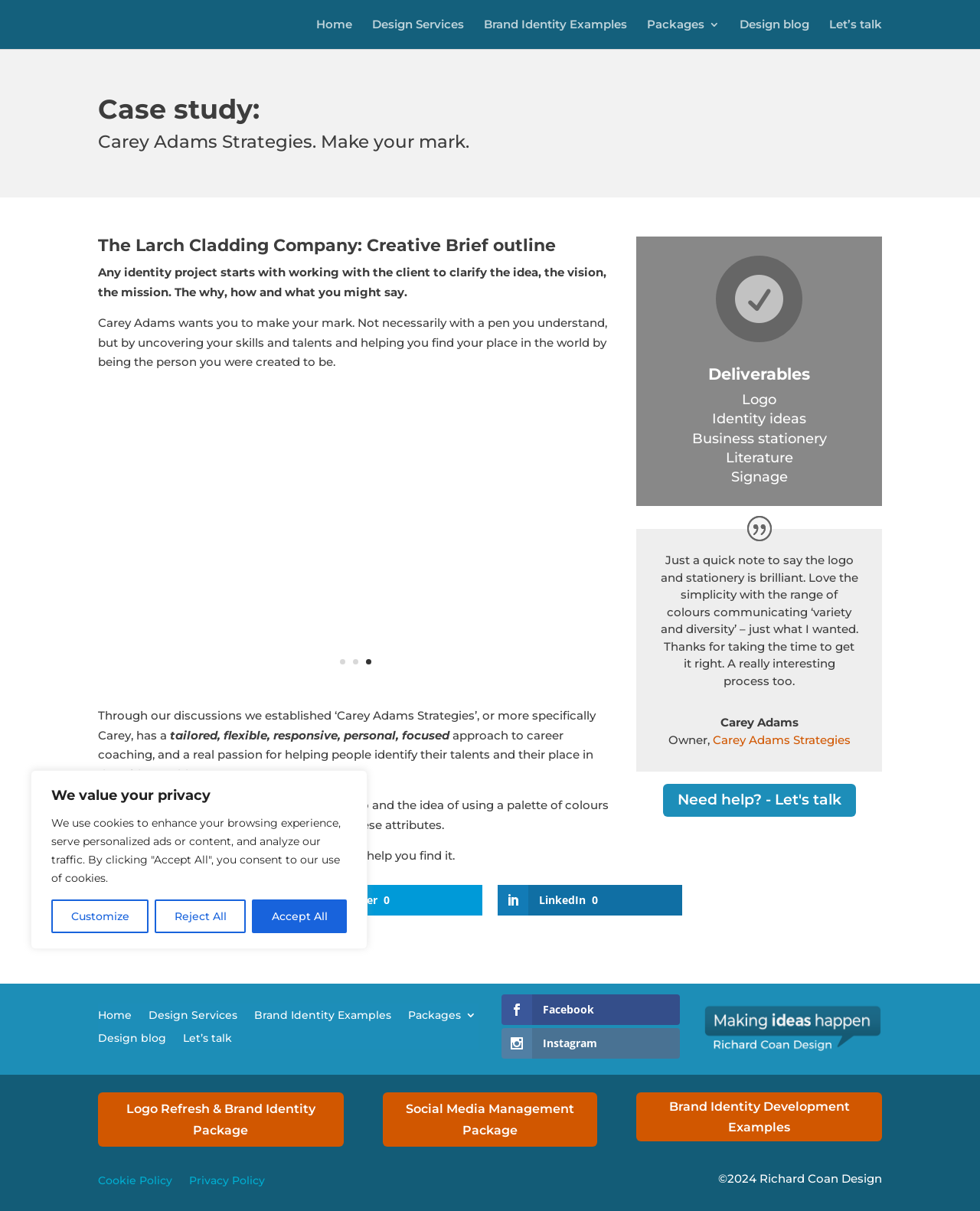Provide the bounding box coordinates for the UI element that is described by this text: "Terms & Conditions". The coordinates should be in the form of four float numbers between 0 and 1: [left, top, right, bottom].

None